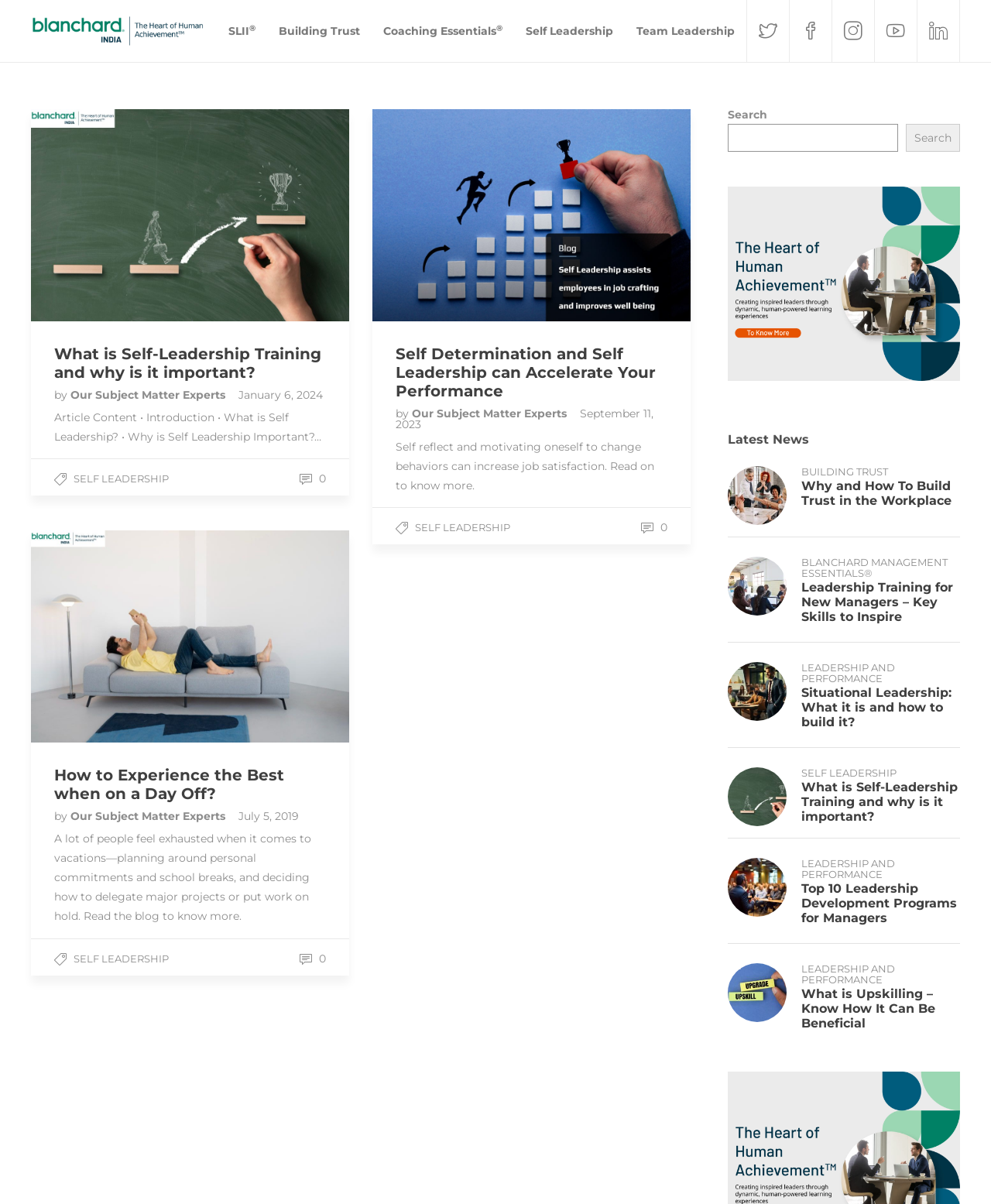Could you indicate the bounding box coordinates of the region to click in order to complete this instruction: "Read the article about Self Leadership".

[0.055, 0.286, 0.329, 0.317]